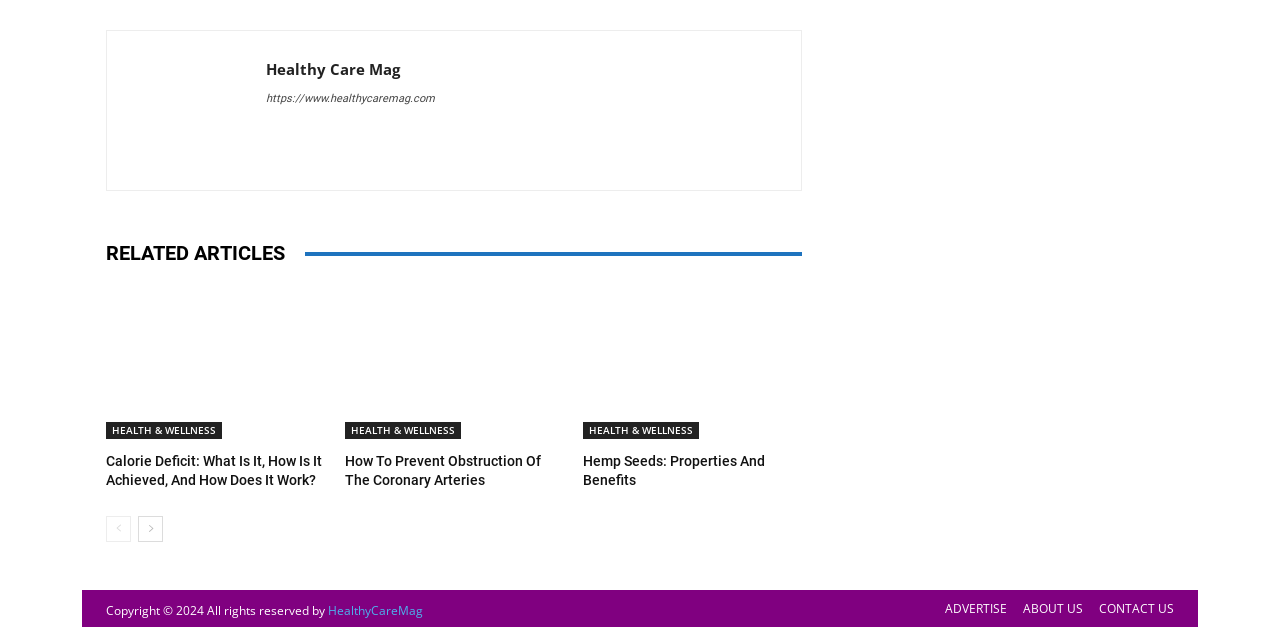Identify the bounding box coordinates of the clickable region to carry out the given instruction: "Go to CONTACT page".

None